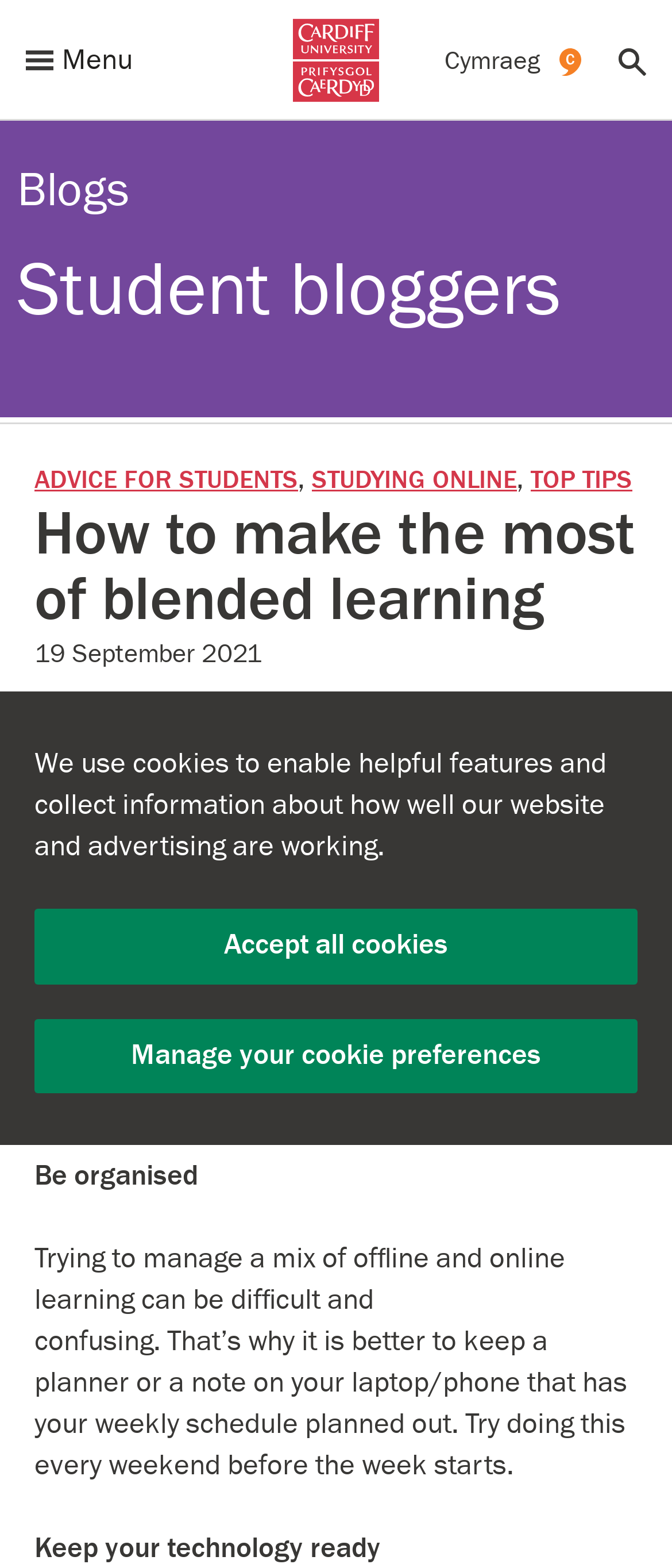Who is the author of the blog post?
Using the image, provide a detailed and thorough answer to the question.

The author of the blog post is Ayushi, which can be determined by looking at the link 'Ayushi' below the heading 'How to make the most of blended learning'.